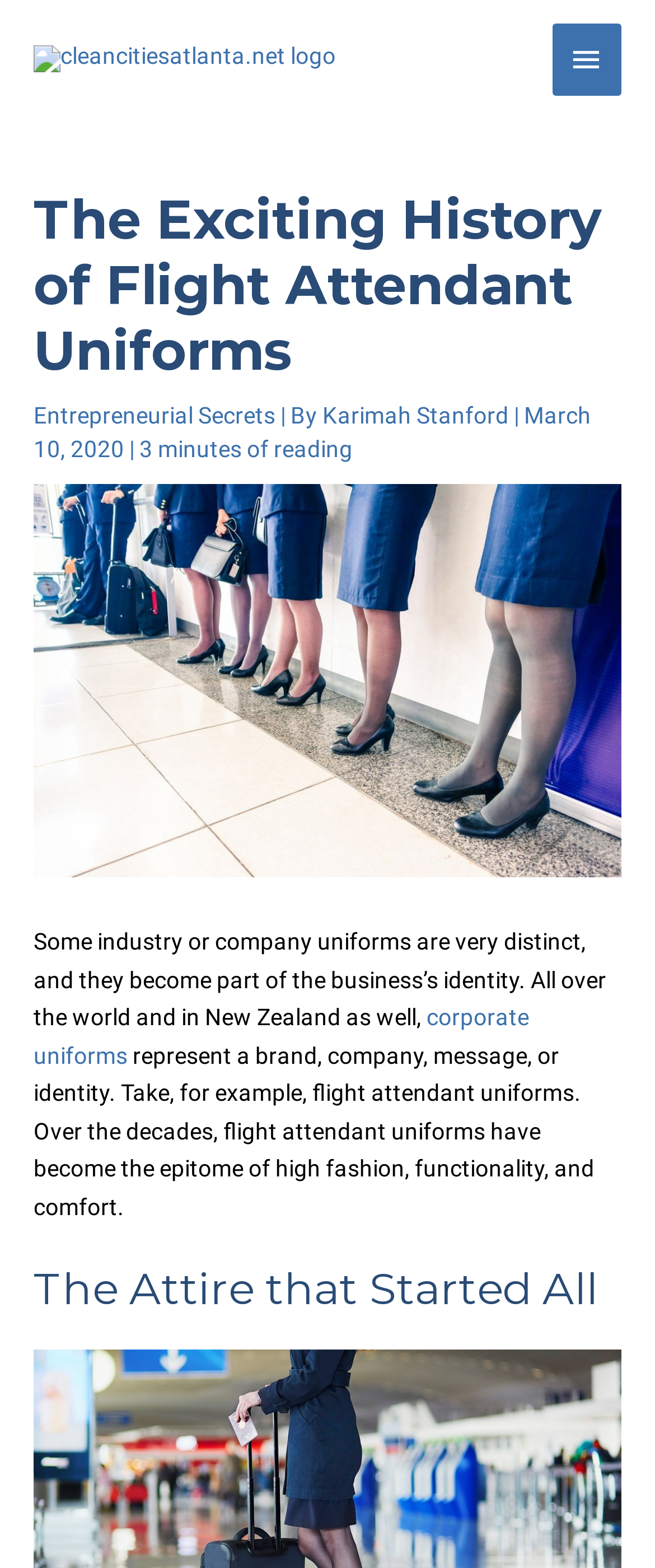Provide the bounding box coordinates of the UI element this sentence describes: "Entrepreneurial Secrets".

[0.051, 0.257, 0.421, 0.274]